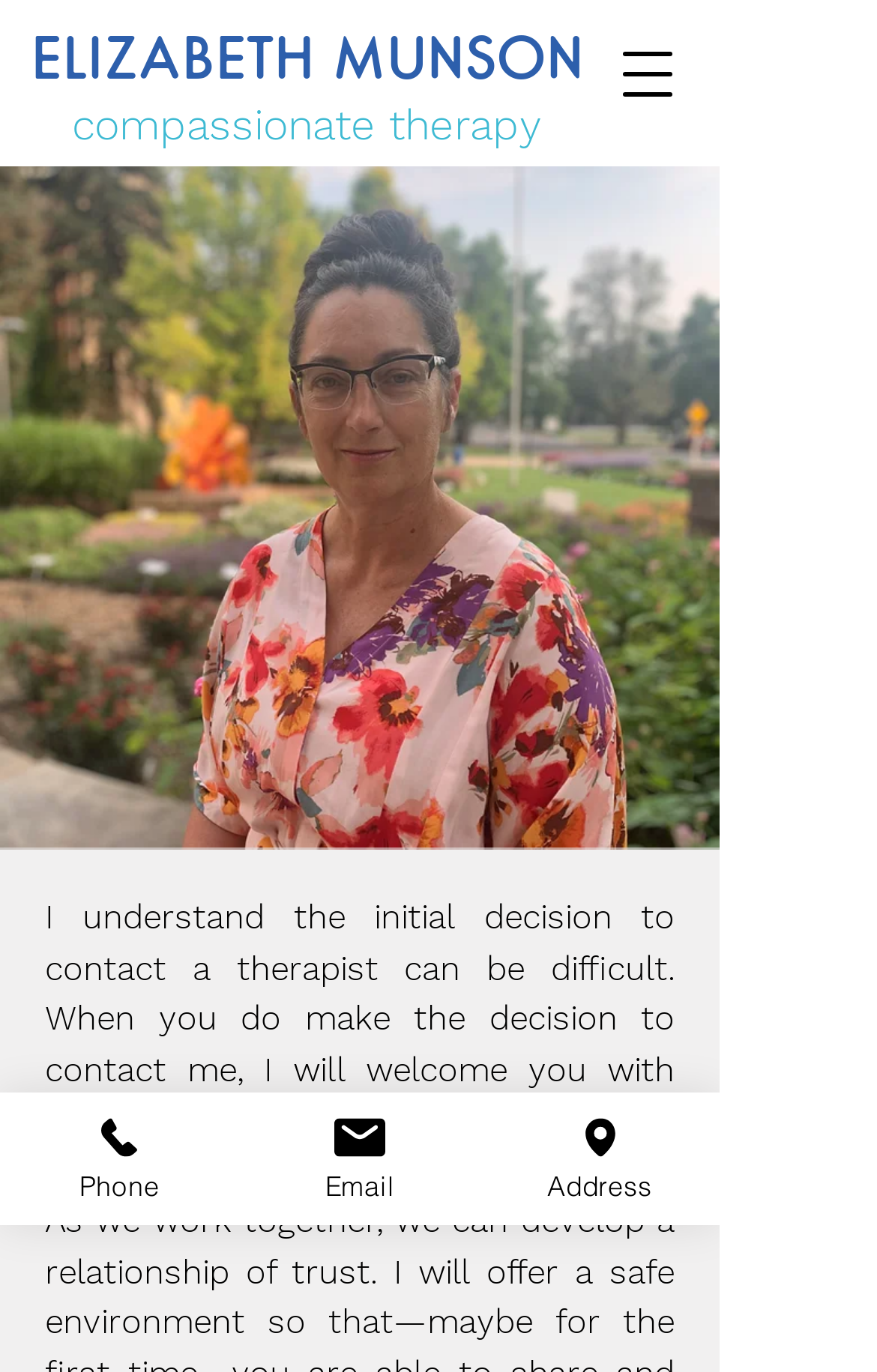Illustrate the webpage with a detailed description.

The webpage is about Elizabeth Munson, a Fort Collins therapist, and her practice. At the top left of the page, there is a button to open a navigation menu. Next to it, there is a heading with her name, "ELIZABETH MUNSON", which is also a link. Below her name, there is another heading that reads "compassionate therapy". 

On the left side of the page, there is a large image that takes up most of the vertical space, which appears to be a profile picture of Elizabeth Munson, accompanied by a descriptive text about her services. The image is surrounded by a block of text that starts with "I understand the initial decision to contact a therapist can be difficult..." which seems to be a welcoming message to potential clients.

At the bottom of the page, there are three links, "Phone", "Email", and "Address", each accompanied by a small icon. These links are likely contact information for Elizabeth Munson's practice.